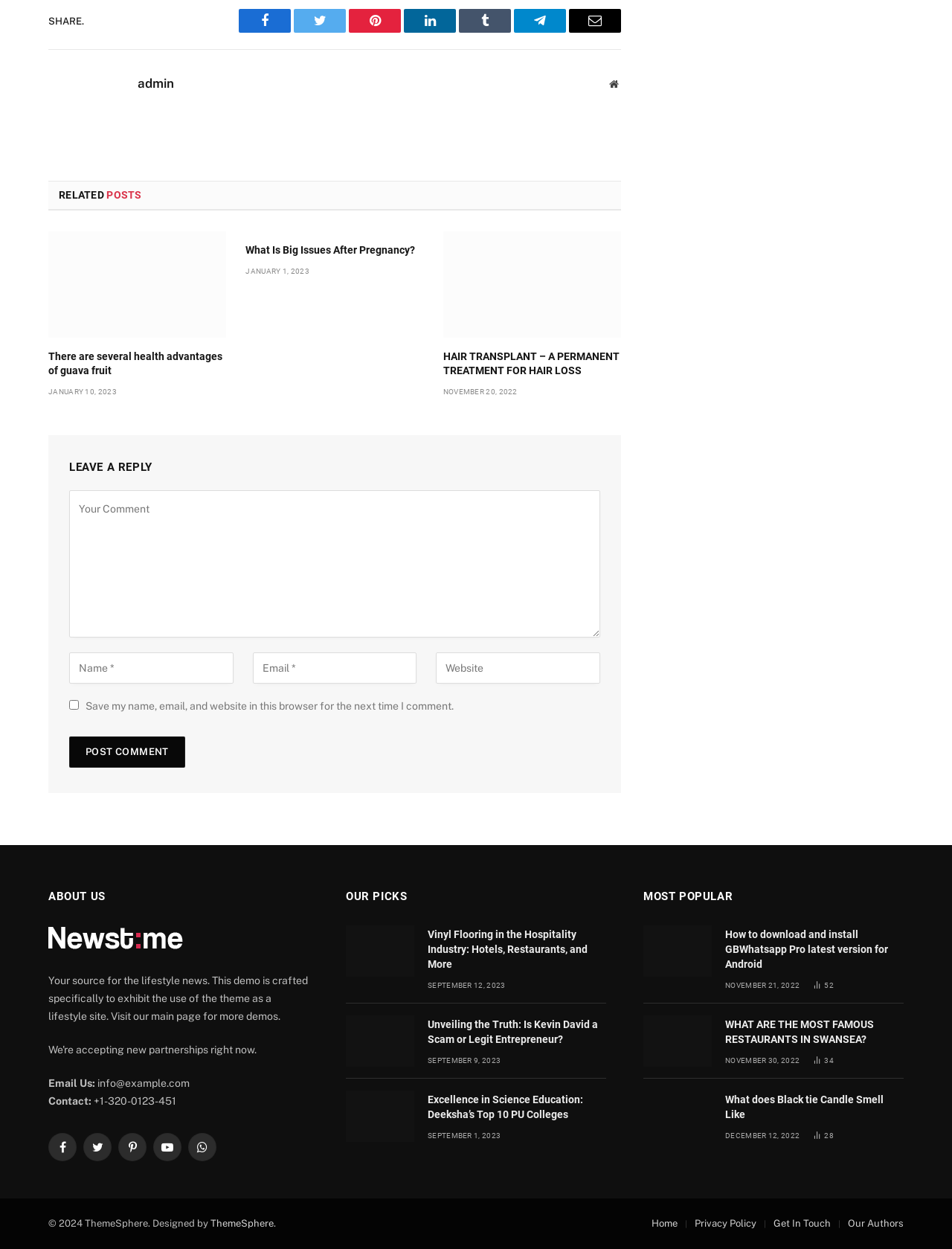Find the bounding box of the UI element described as: "Our Authors". The bounding box coordinates should be given as four float values between 0 and 1, i.e., [left, top, right, bottom].

[0.891, 0.975, 0.949, 0.984]